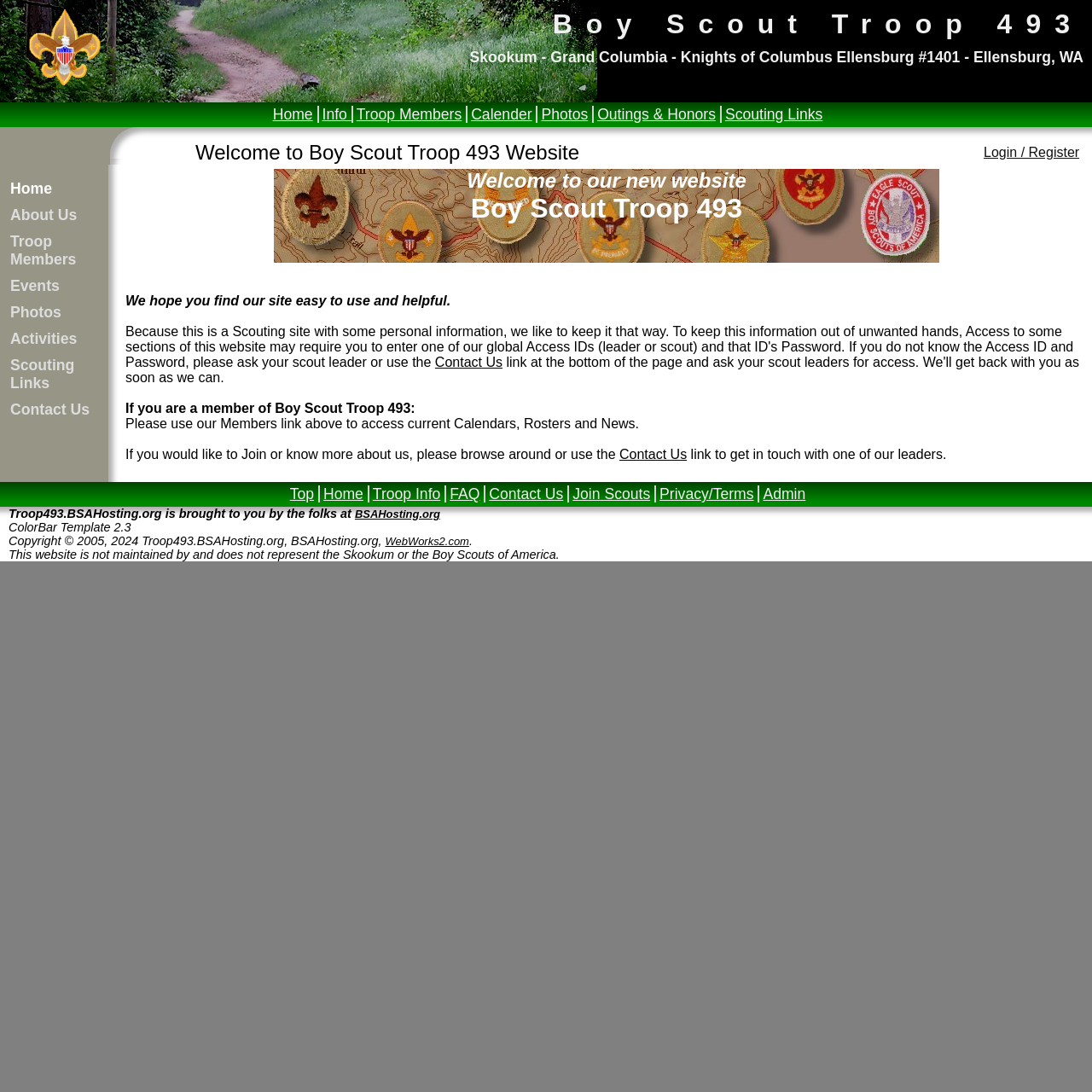Generate a comprehensive description of the webpage content.

The webpage is about Boy Scout Troop 493, located in Ellensburg, Washington. At the top, there is a heading that reads "Boy Scout Troop 493" followed by a subtitle that mentions Skookum, Grand Columbia, and Knights of Columbus Ellensburg #1401.

Below the heading, there is a navigation menu with links to various sections of the website, including Home, Info, Troop Members, Calendar, Photos, Outings & Honors, and Scouting Links.

The main content of the webpage is divided into two columns. The left column contains a welcome message, explaining that the website is for Boy Scout Troop 493 and that some sections require a login with a global Access ID and password. The message also invites visitors to browse around and use the Contact Us link to get in touch with the leaders.

The right column contains a series of links, including About Us, Troop Members, Events, Photos, Activities, Scouting Links, and Contact Us. There is also an image in the top-right corner of the column.

At the bottom of the page, there is another navigation menu with links to Top, Home, Troop Info, FAQ, Contact Us, Join Scouts, Privacy/Terms, and Admin.

Throughout the webpage, there are several images, but their contents are not specified.